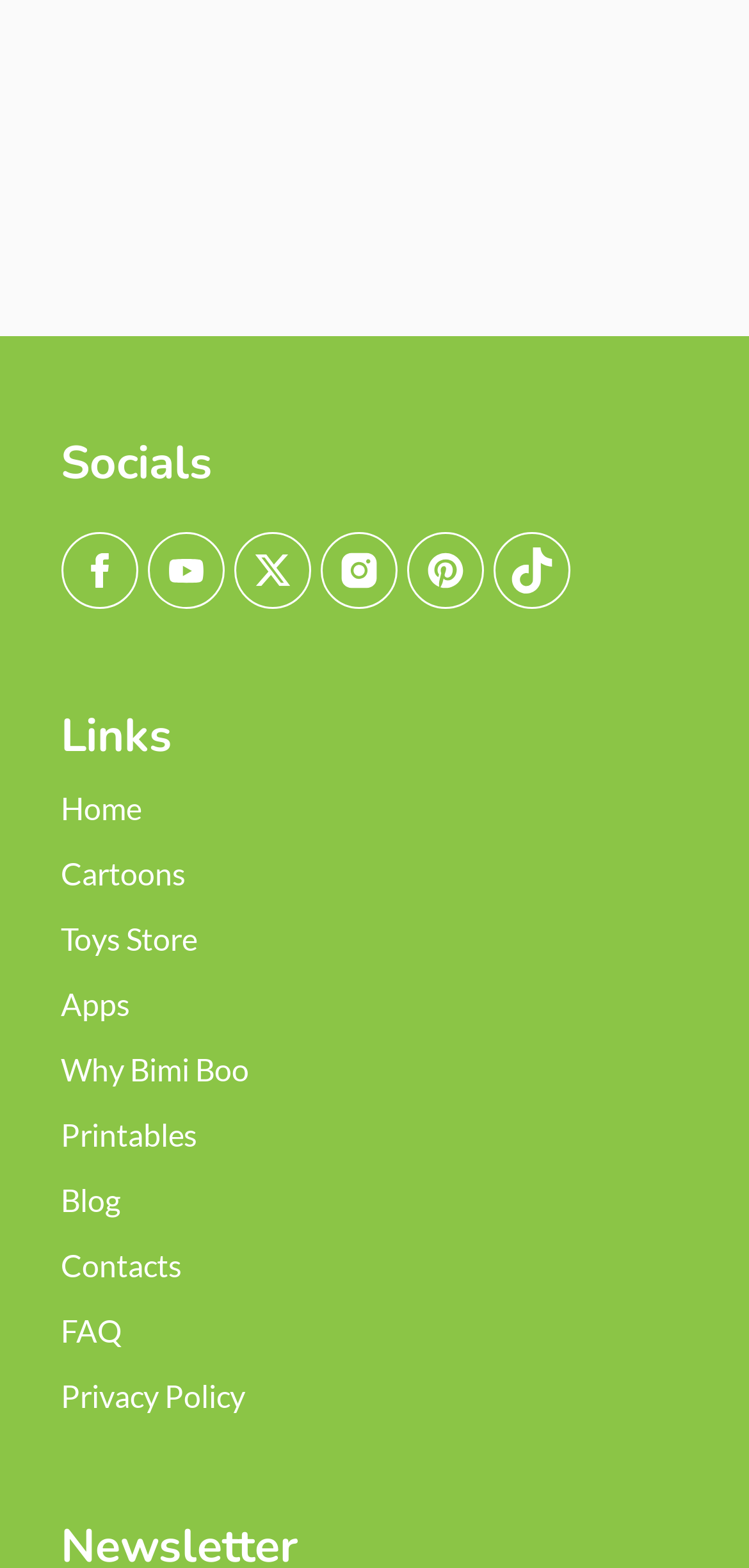Please find and report the bounding box coordinates of the element to click in order to perform the following action: "check Facebook". The coordinates should be expressed as four float numbers between 0 and 1, in the format [left, top, right, bottom].

[0.083, 0.341, 0.181, 0.387]